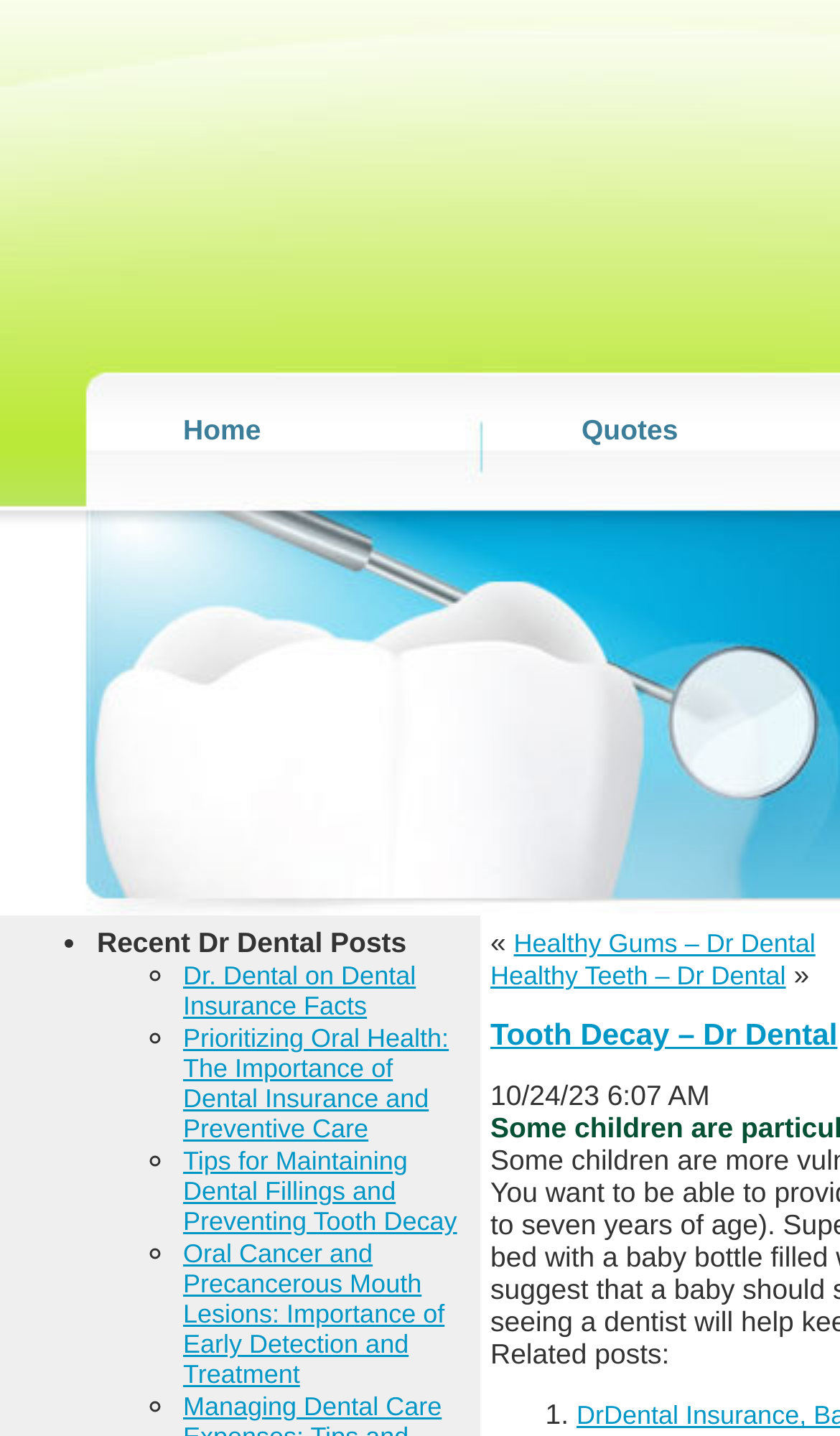What is the date of the last blog post?
By examining the image, provide a one-word or phrase answer.

10/24/23